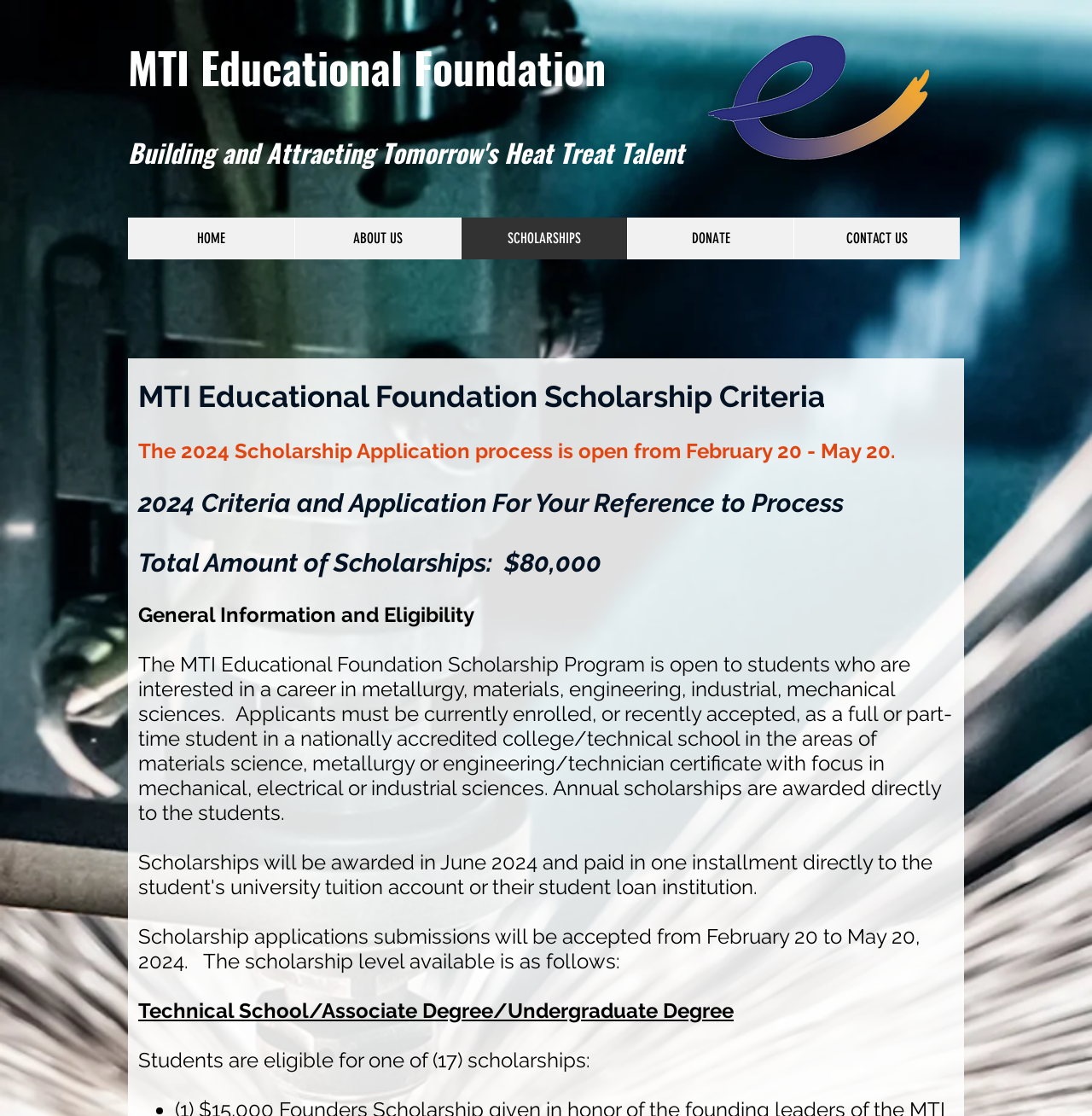What is the name of the foundation?
Please answer using one word or phrase, based on the screenshot.

MTI Educational Foundation